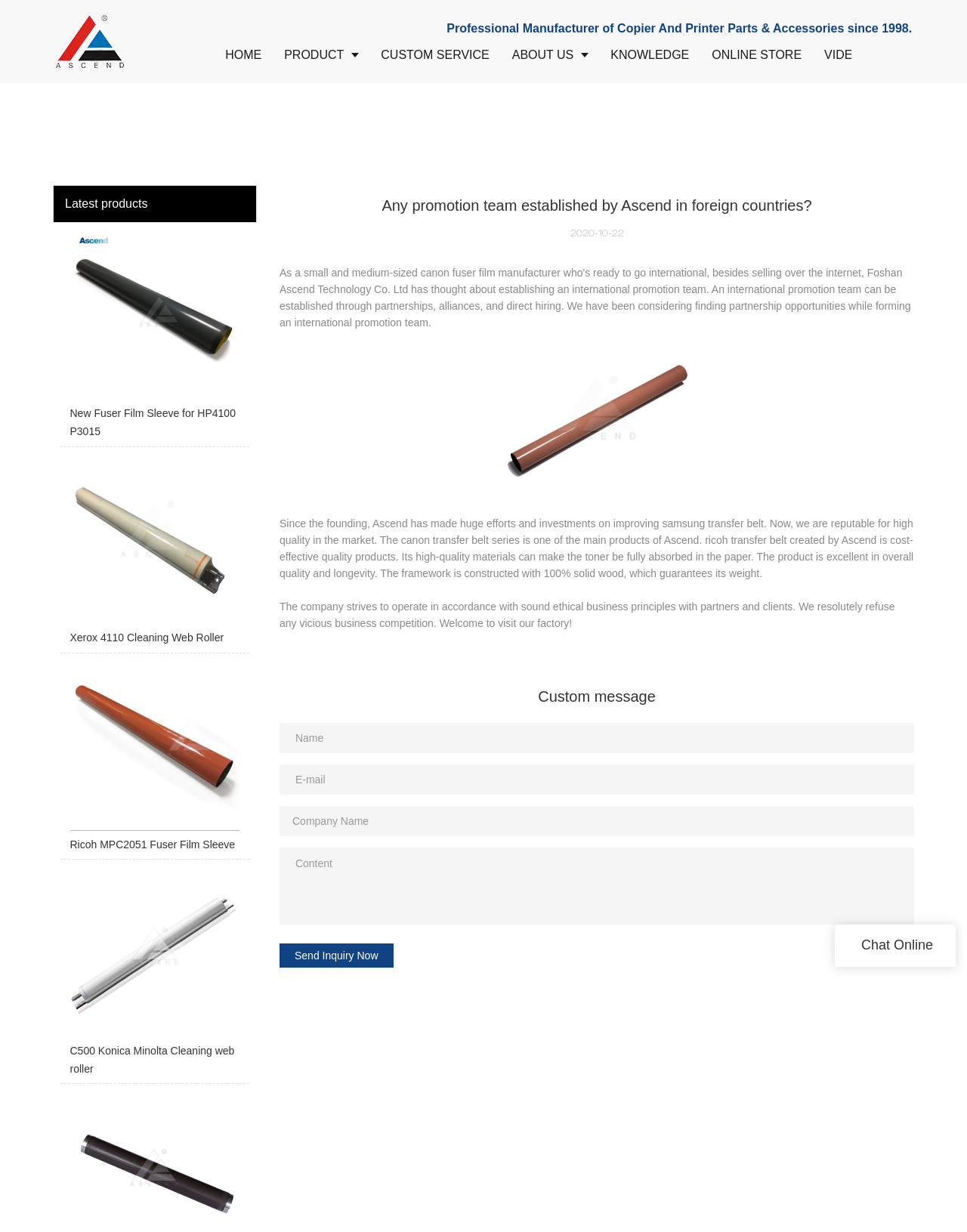Identify the bounding box coordinates for the element that needs to be clicked to fulfill this instruction: "Chat online". Provide the coordinates in the format of four float numbers between 0 and 1: [left, top, right, bottom].

[0.891, 0.761, 0.965, 0.773]